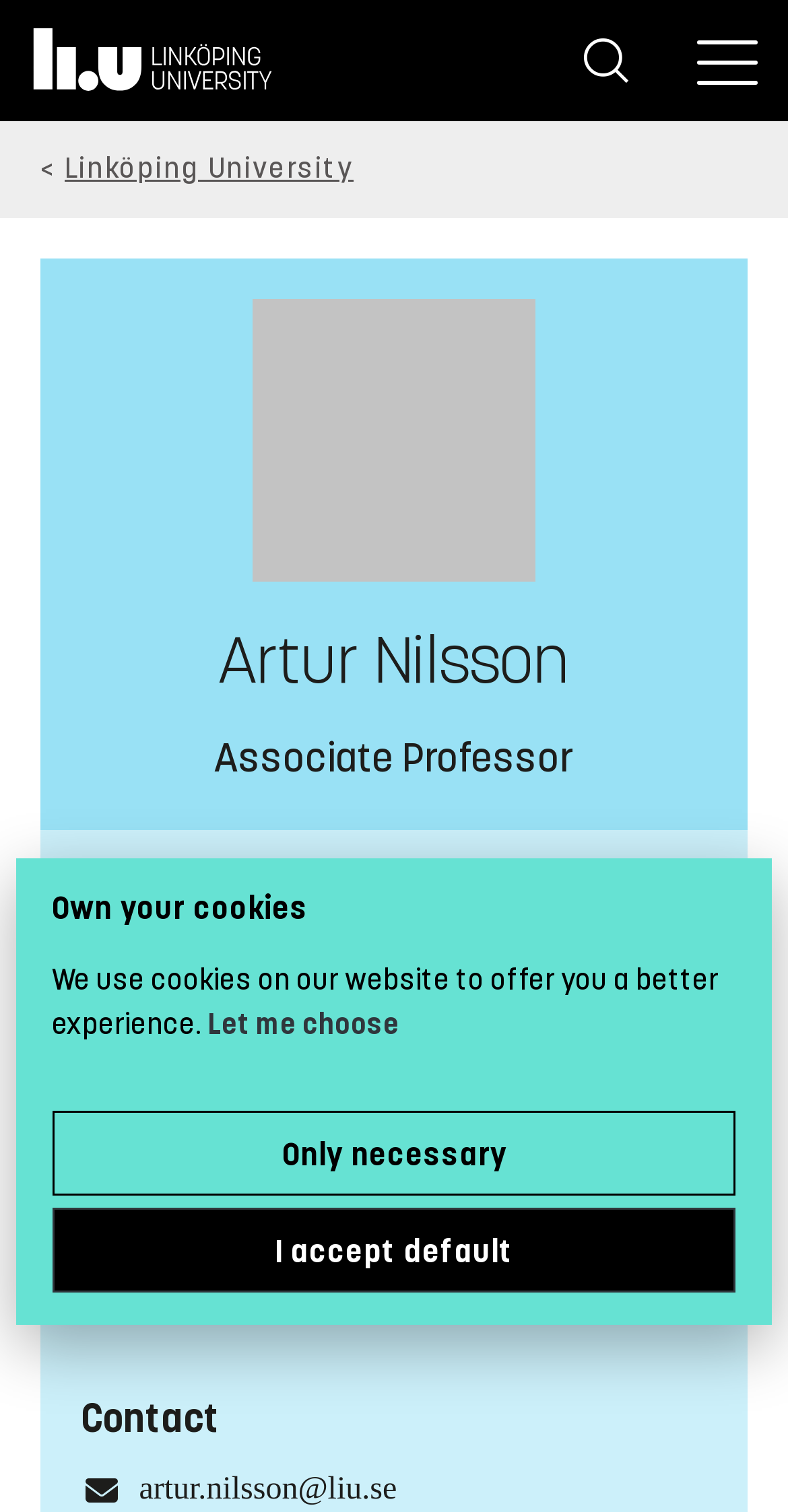Illustrate the webpage with a detailed description.

The webpage is about Artur Nilsson, an Associate Professor at Linköping University. At the top, there are three buttons: "Search" on the right, "Menu" next to it, and "Home" on the left. Below these buttons, there is a navigation section with a breadcrumb trail that includes a link to Linköping University. 

The main content area has a heading with Artur Nilsson's name, followed by a brief description of his research interests, which include personal worldview, receptivity to misinformation, polarization, scientific thinking, and philosophical issues in psychology. 

Below this description, there is a "Contact" section with a link to his email address, artur.nilsson@liu.se. 

On the page, there is also a modal dialog box titled "Own your cookies" that appears to be related to cookie settings. It has a heading, a brief text explaining the use of cookies, and three buttons: "Let me choose", "I accept default", and "Only necessary".